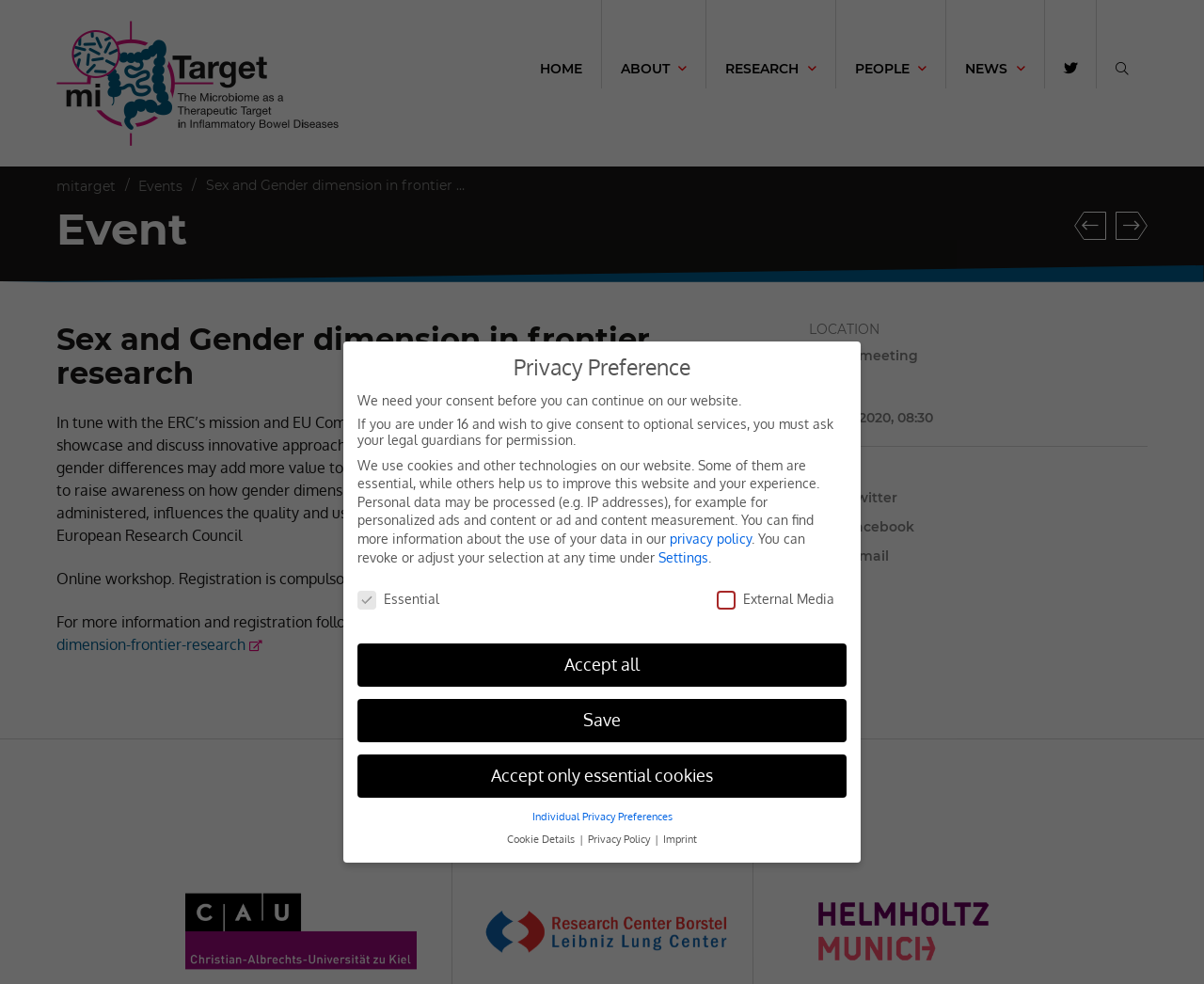Specify the bounding box coordinates of the region I need to click to perform the following instruction: "Click the RESEARCH link". The coordinates must be four float numbers in the range of 0 to 1, i.e., [left, top, right, bottom].

[0.587, 0.0, 0.694, 0.09]